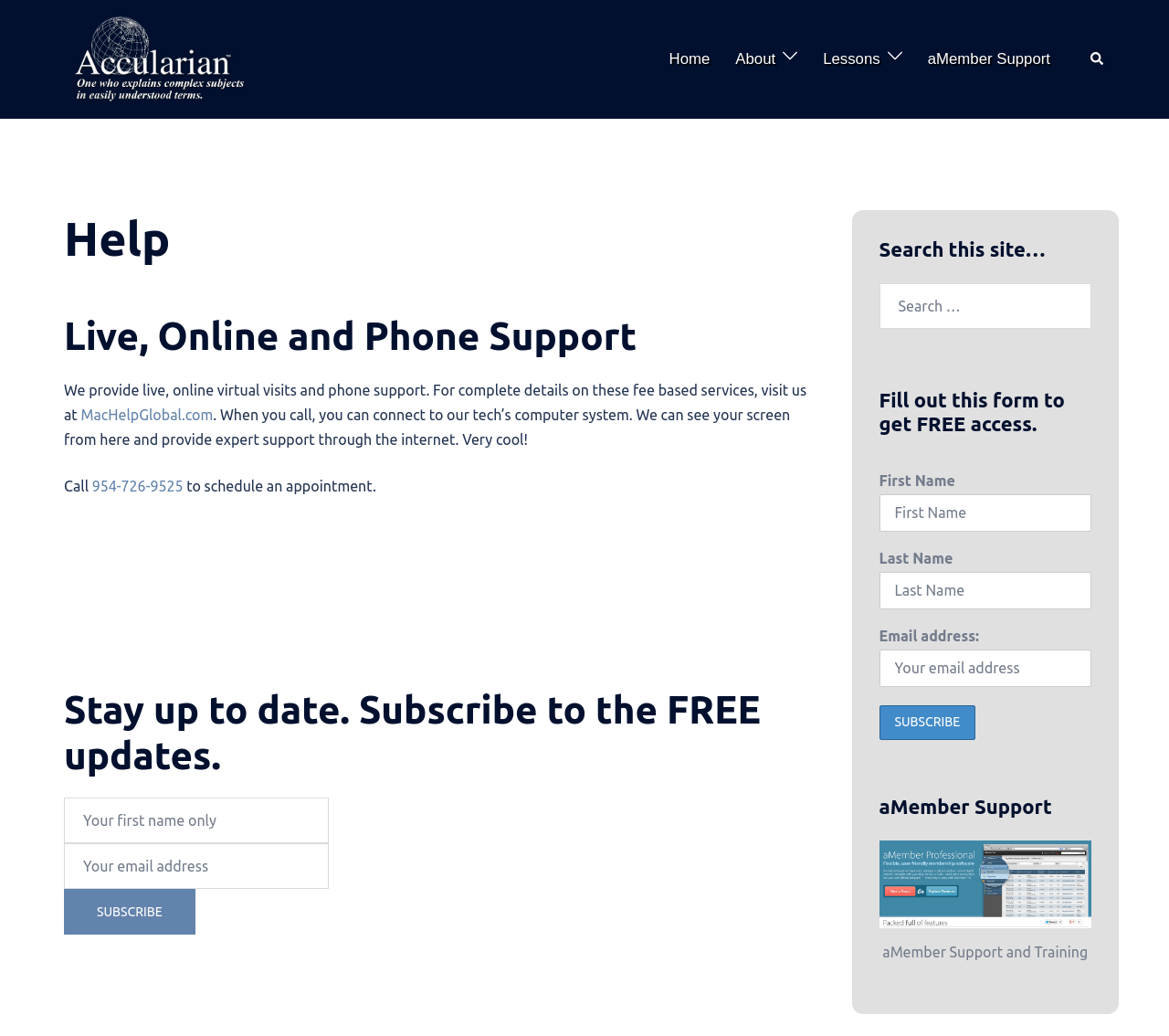Identify the bounding box coordinates of the element that should be clicked to fulfill this task: "Visit MacHelpGlobal.com". The coordinates should be provided as four float numbers between 0 and 1, i.e., [left, top, right, bottom].

[0.069, 0.392, 0.182, 0.408]